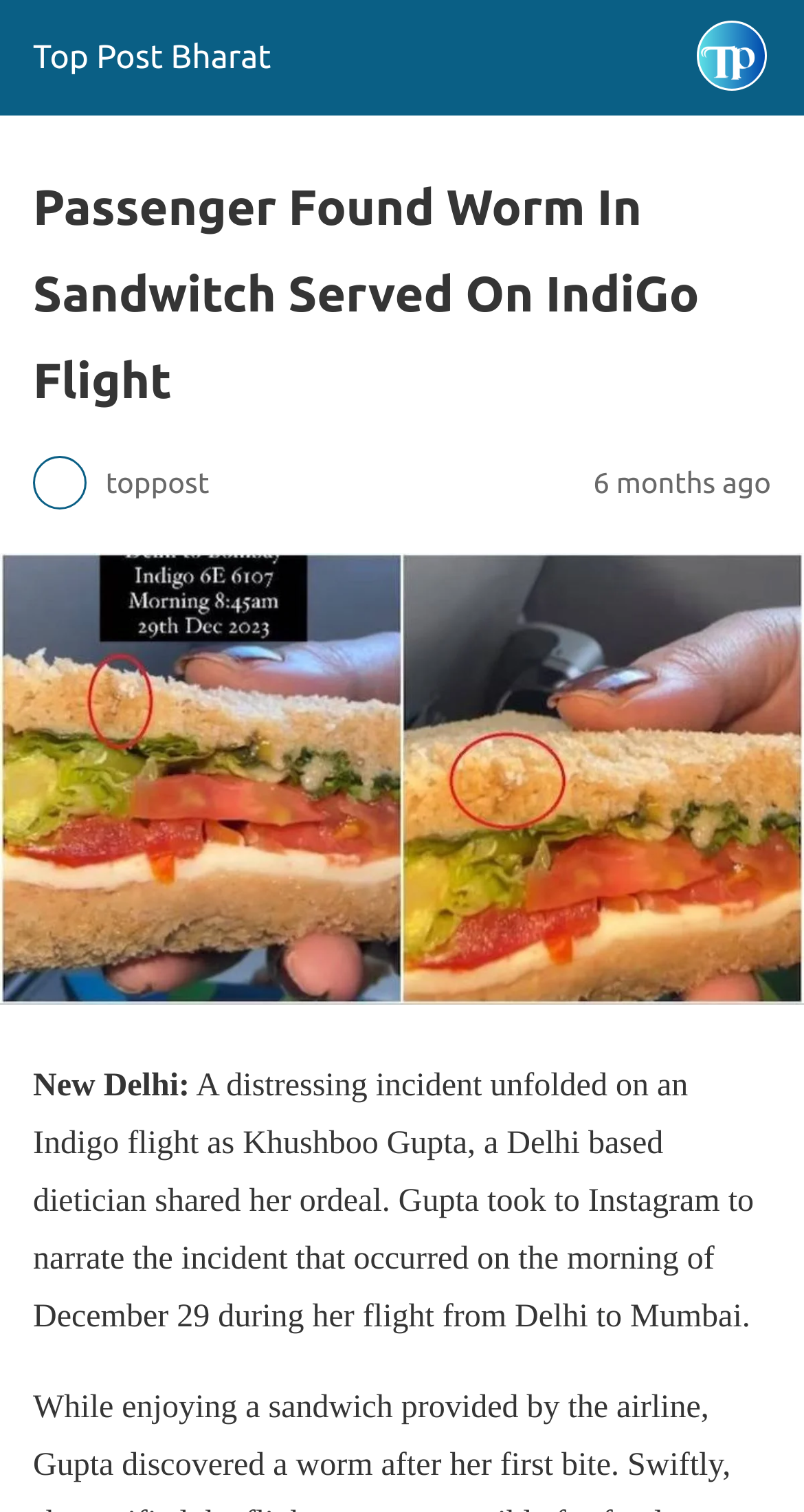Please identify the primary heading of the webpage and give its text content.

Passenger Found Worm In Sandwitch Served On IndiGo Flight